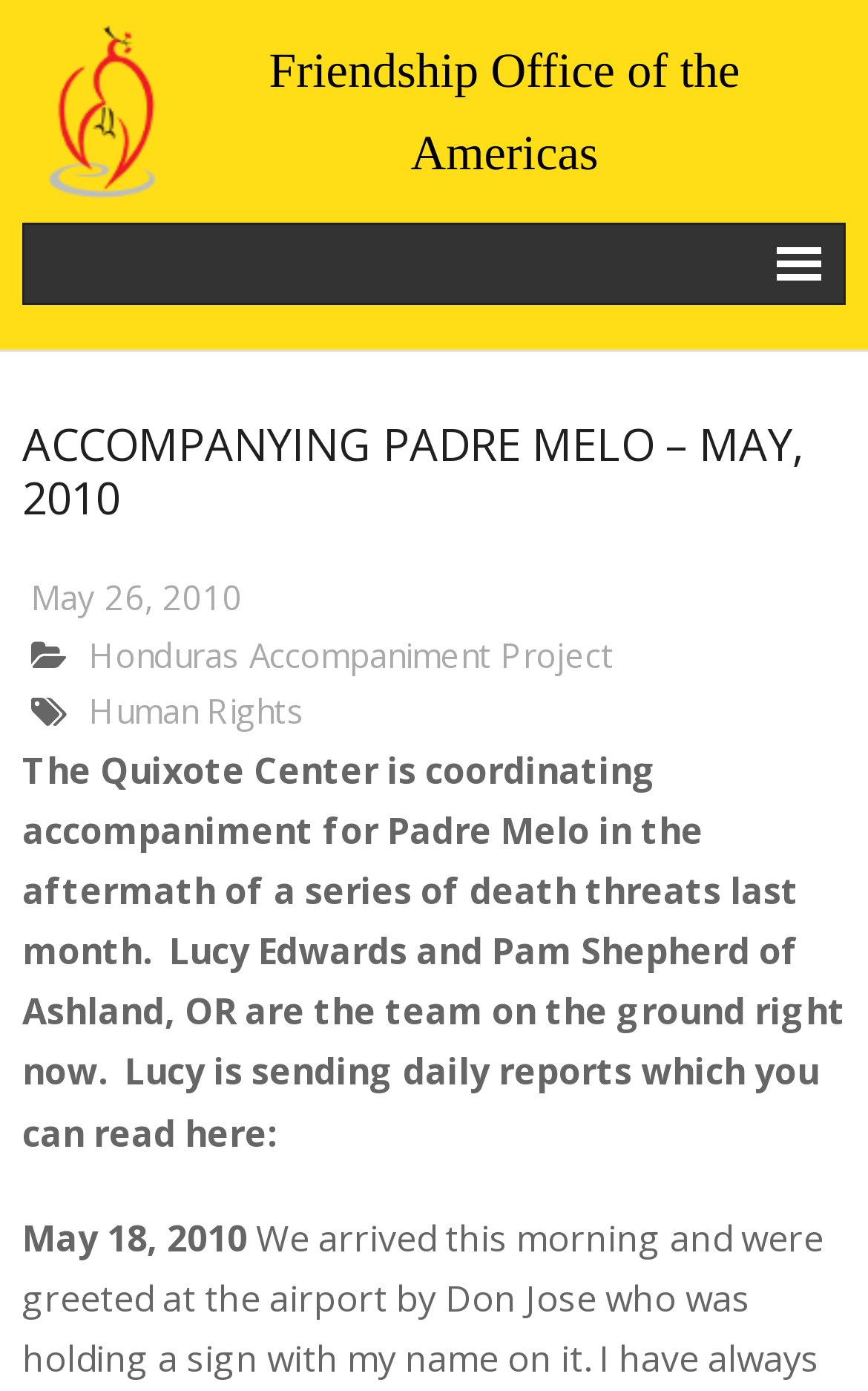What is Padre Melo accompanied for?
Please answer the question with a single word or phrase, referencing the image.

Death threats